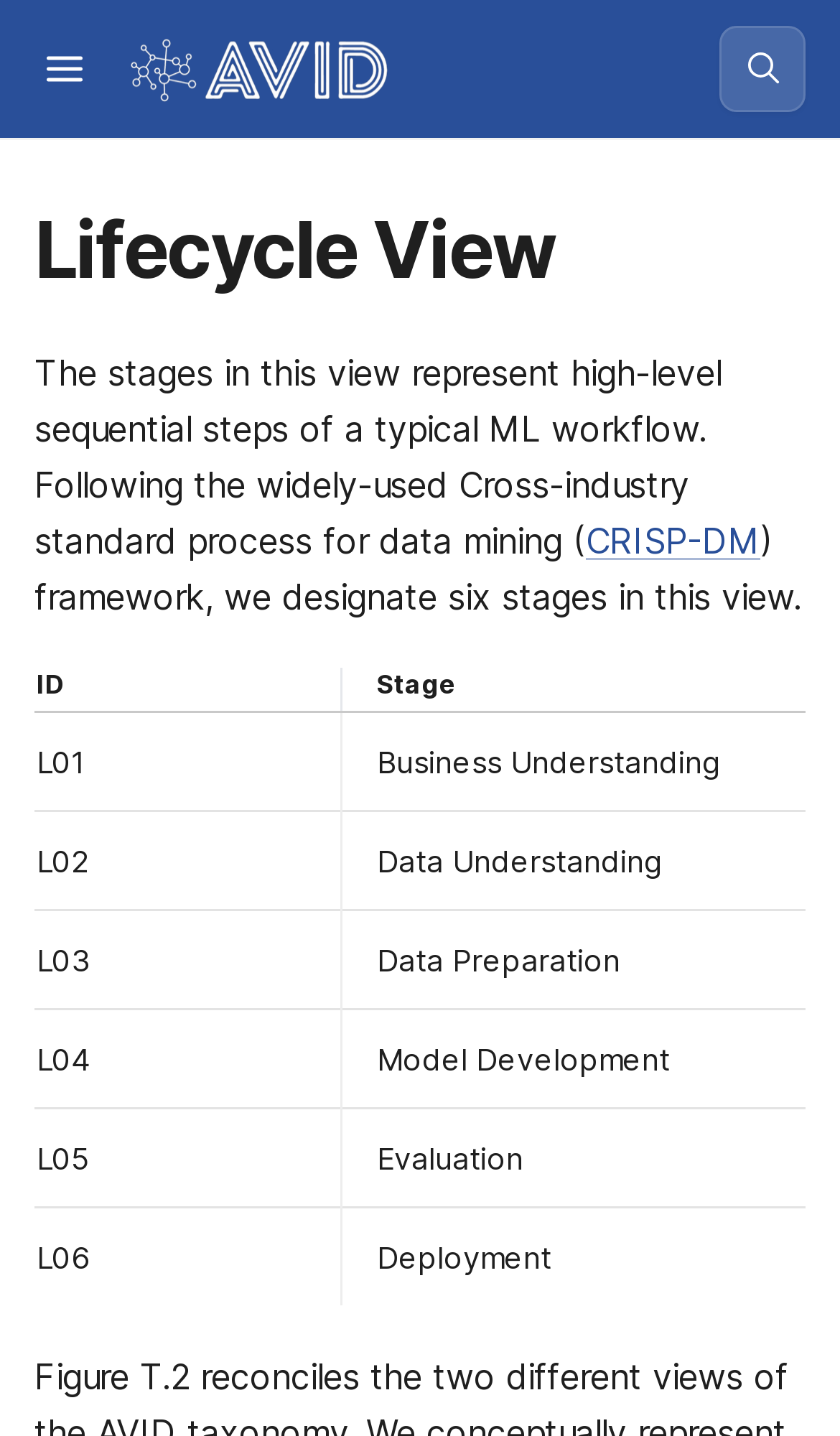How many stages are designated in this view?
From the image, provide a succinct answer in one word or a short phrase.

six